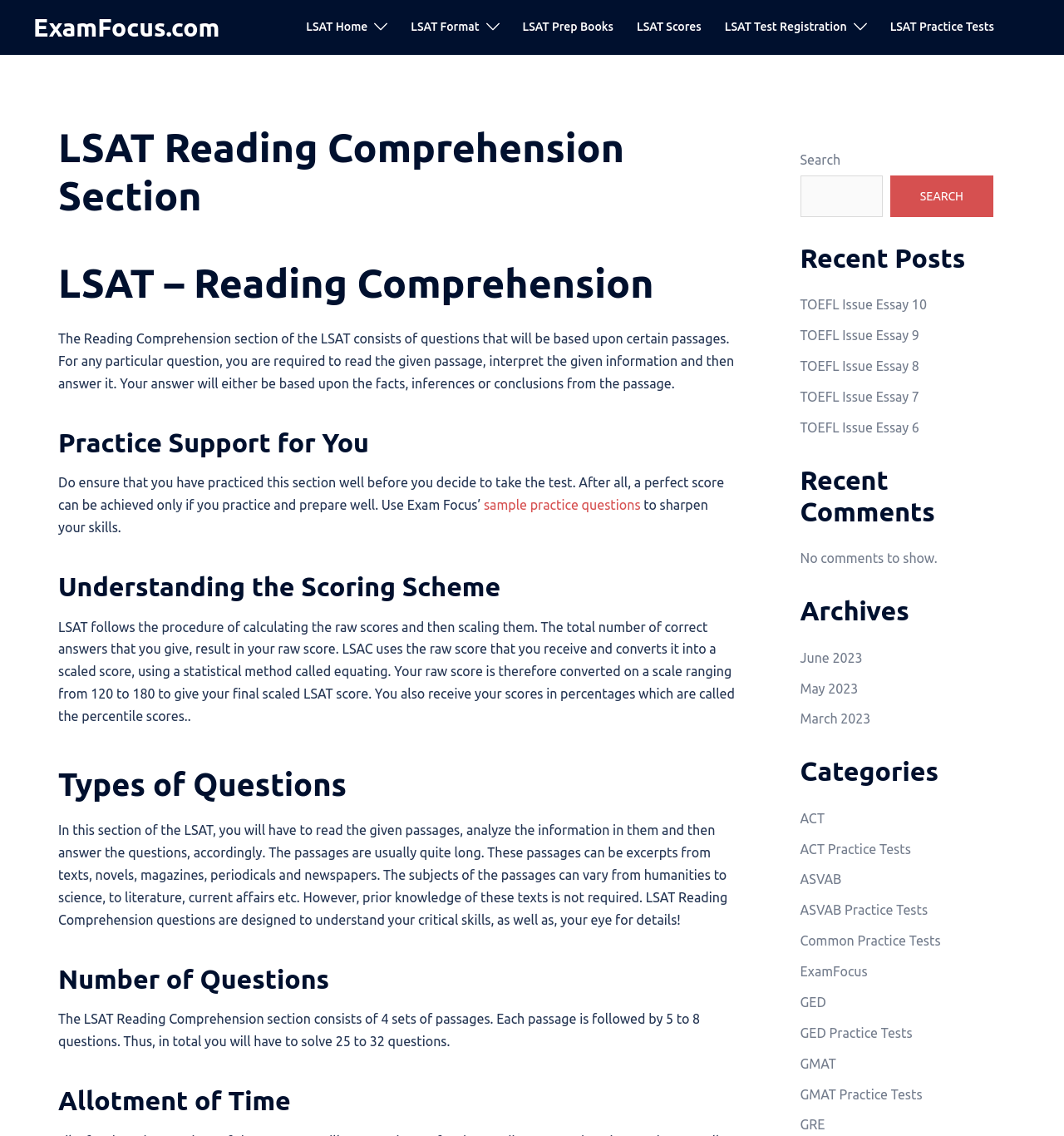Provide a one-word or one-phrase answer to the question:
What is the name of the website?

ExamFocus.com